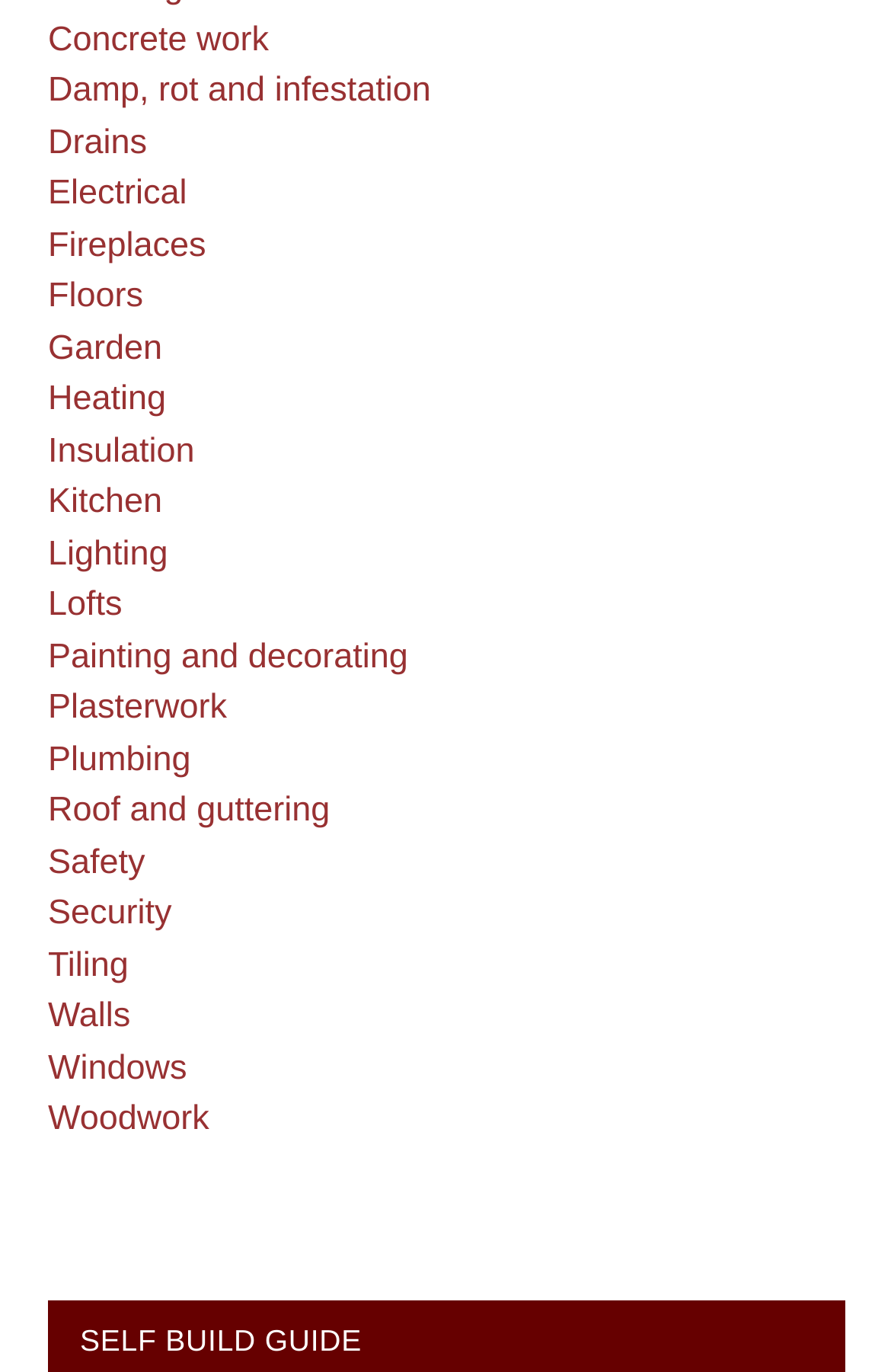Please determine the bounding box of the UI element that matches this description: Plasterwork. The coordinates should be given as (top-left x, top-left y, bottom-right x, bottom-right y), with all values between 0 and 1.

[0.054, 0.501, 0.255, 0.53]